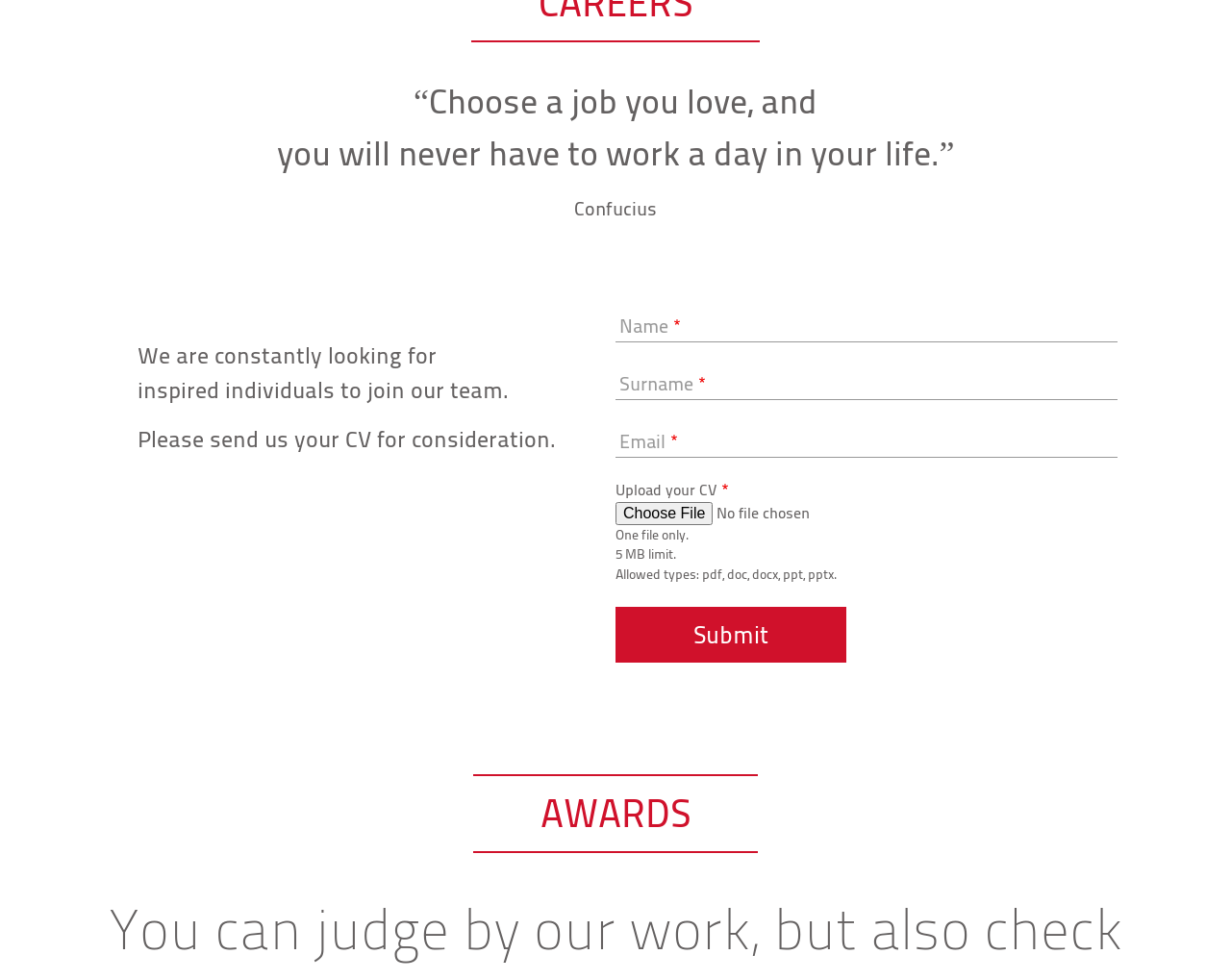What is the maximum file size for CV upload?
Answer briefly with a single word or phrase based on the image.

5 MB